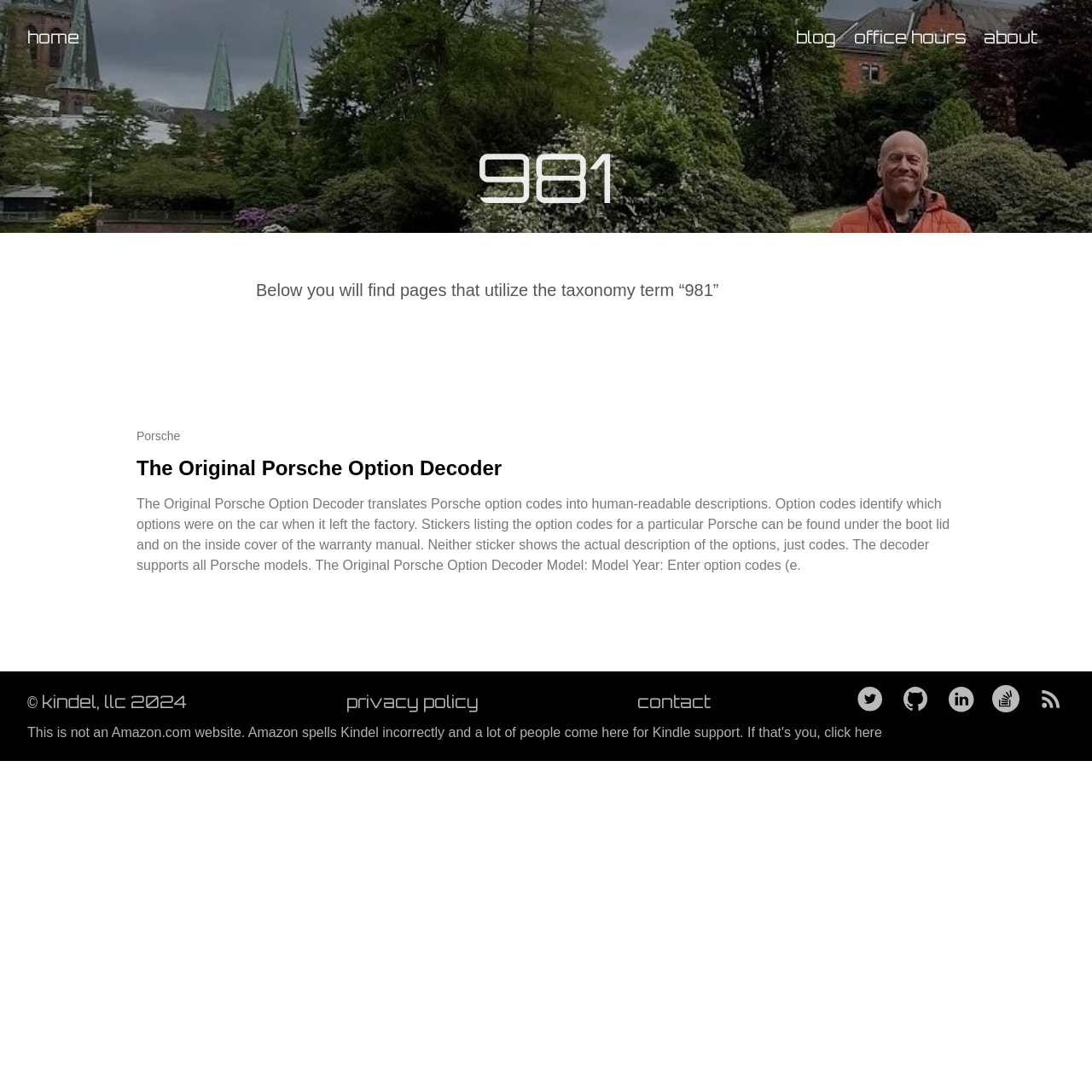Provide the bounding box coordinates of the HTML element this sentence describes: "© Kindel, LLC 2024". The bounding box coordinates consist of four float numbers between 0 and 1, i.e., [left, top, right, bottom].

[0.012, 0.627, 0.184, 0.658]